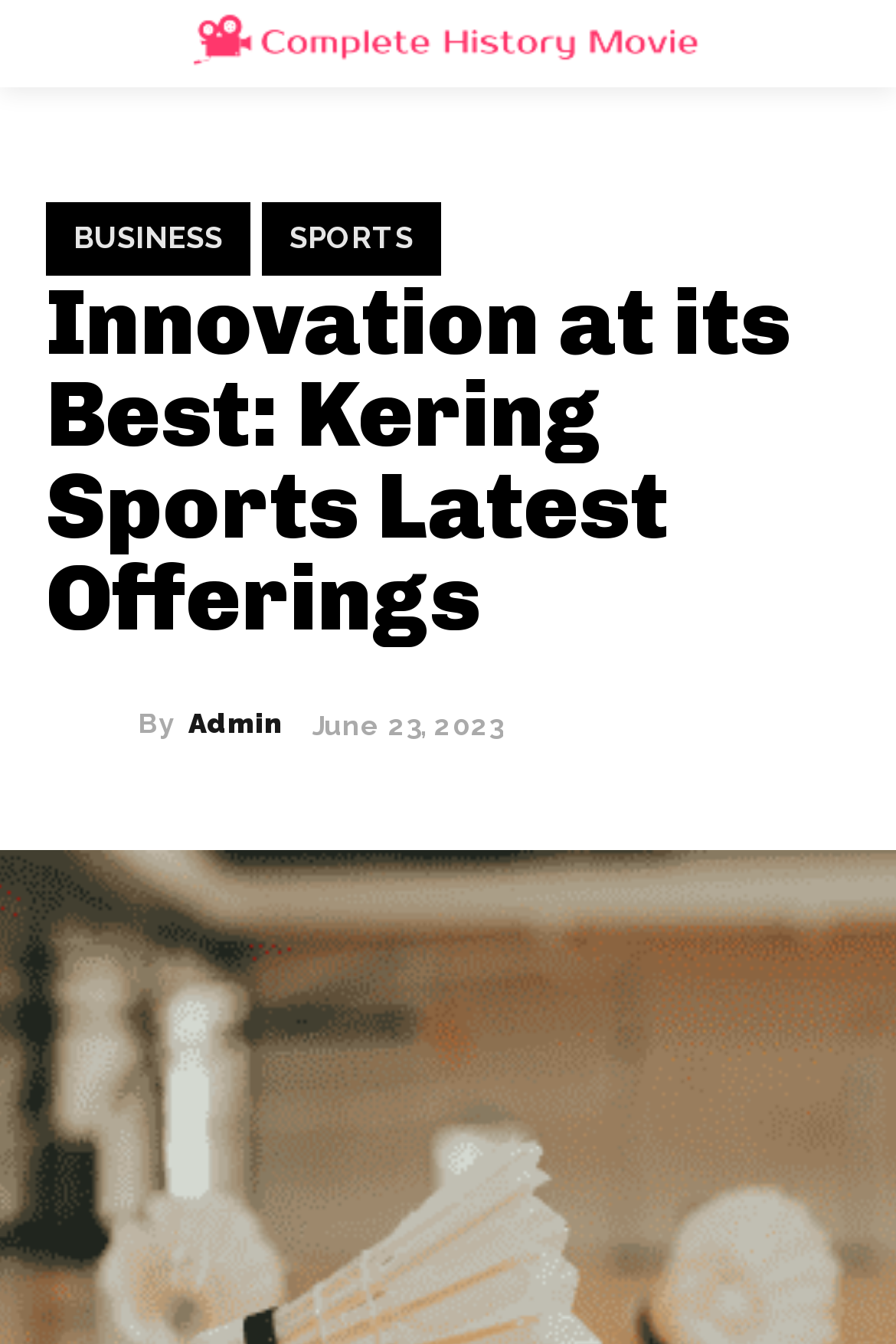Return the bounding box coordinates of the UI element that corresponds to this description: "parent_node: By title="admin"". The coordinates must be given as four float numbers in the range of 0 and 1, [left, top, right, bottom].

[0.051, 0.513, 0.154, 0.564]